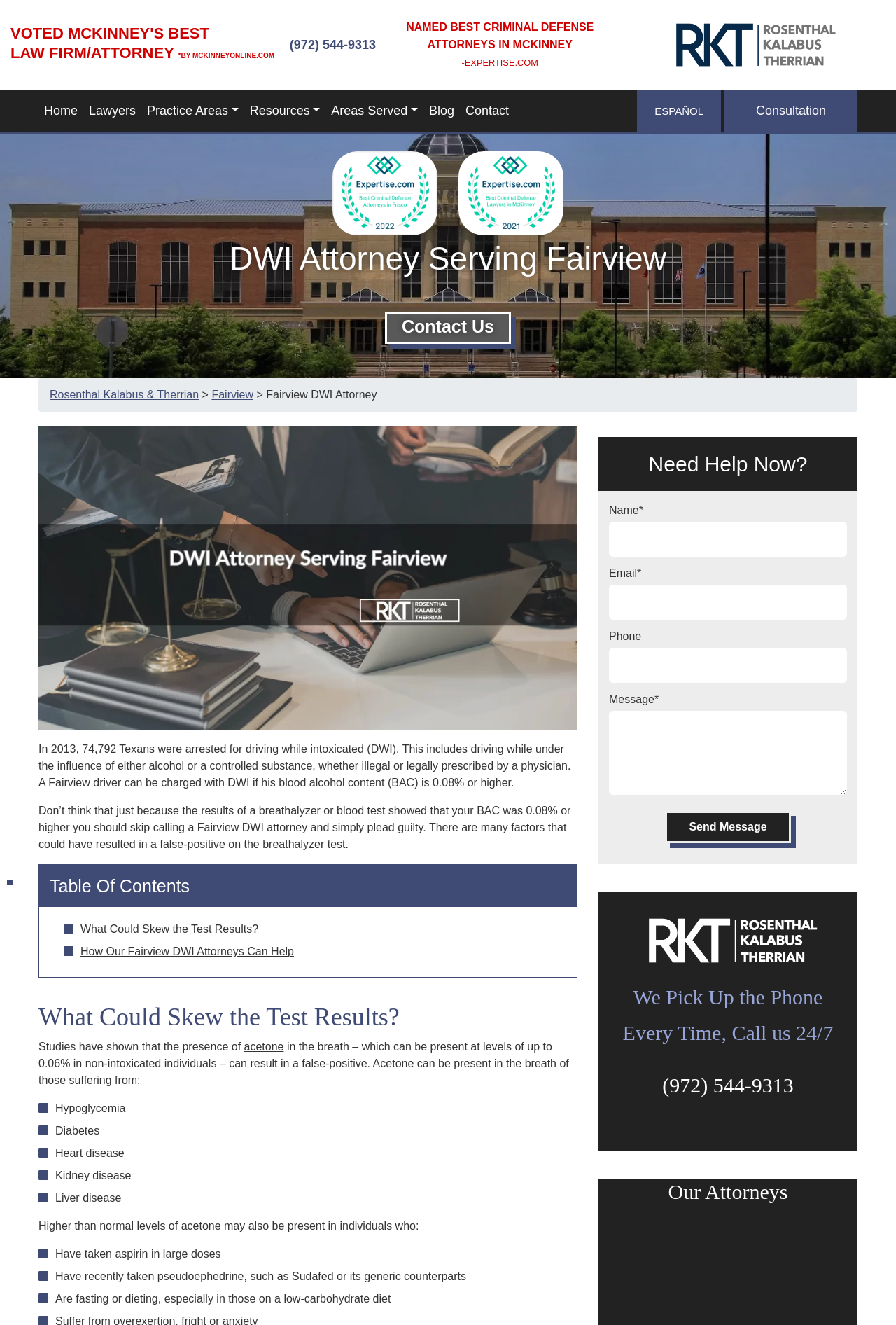Please determine the bounding box coordinates of the clickable area required to carry out the following instruction: "Fill in the 'Name' field". The coordinates must be four float numbers between 0 and 1, represented as [left, top, right, bottom].

[0.68, 0.394, 0.945, 0.42]